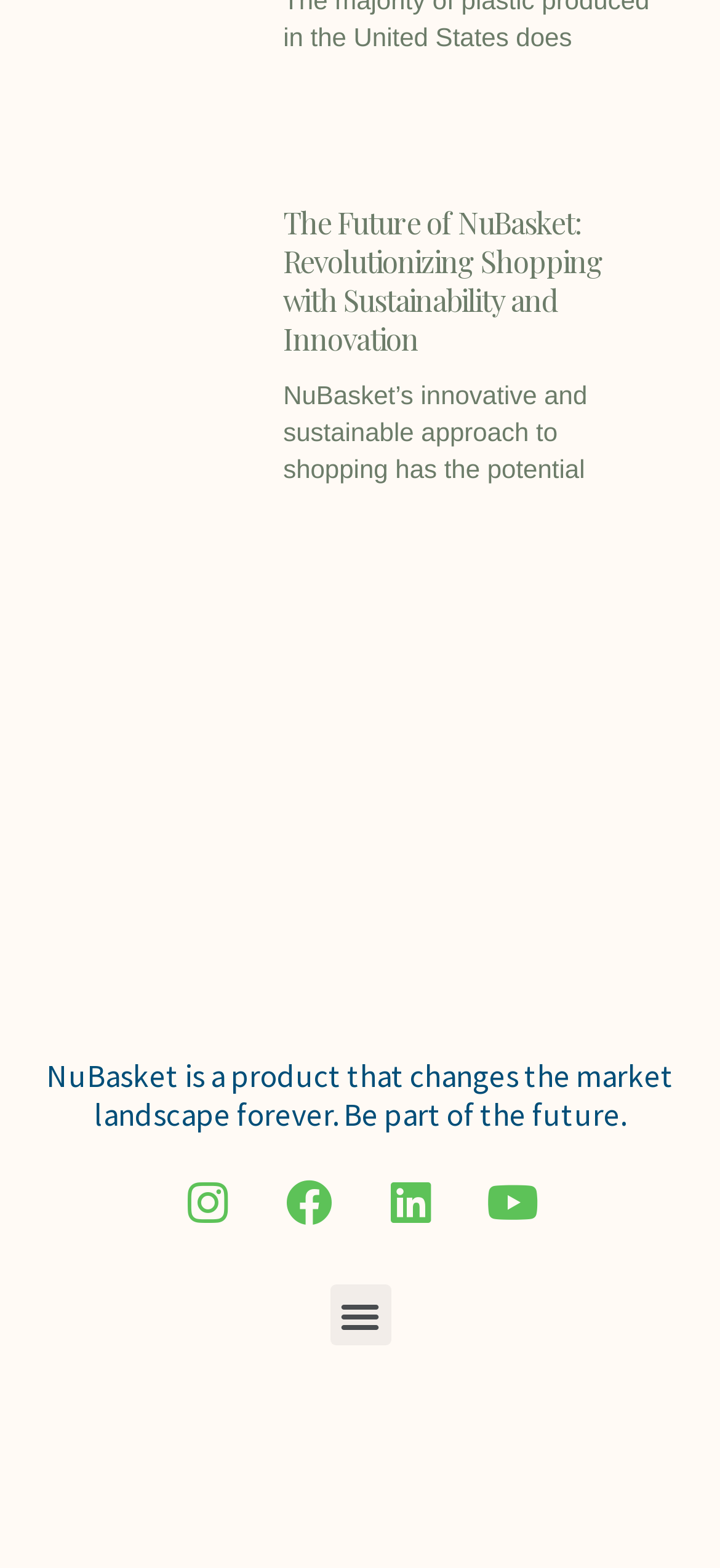Determine the bounding box coordinates of the region to click in order to accomplish the following instruction: "Click the Background link". Provide the coordinates as four float numbers between 0 and 1, specifically [left, top, right, bottom].

[0.065, 0.13, 0.347, 0.371]